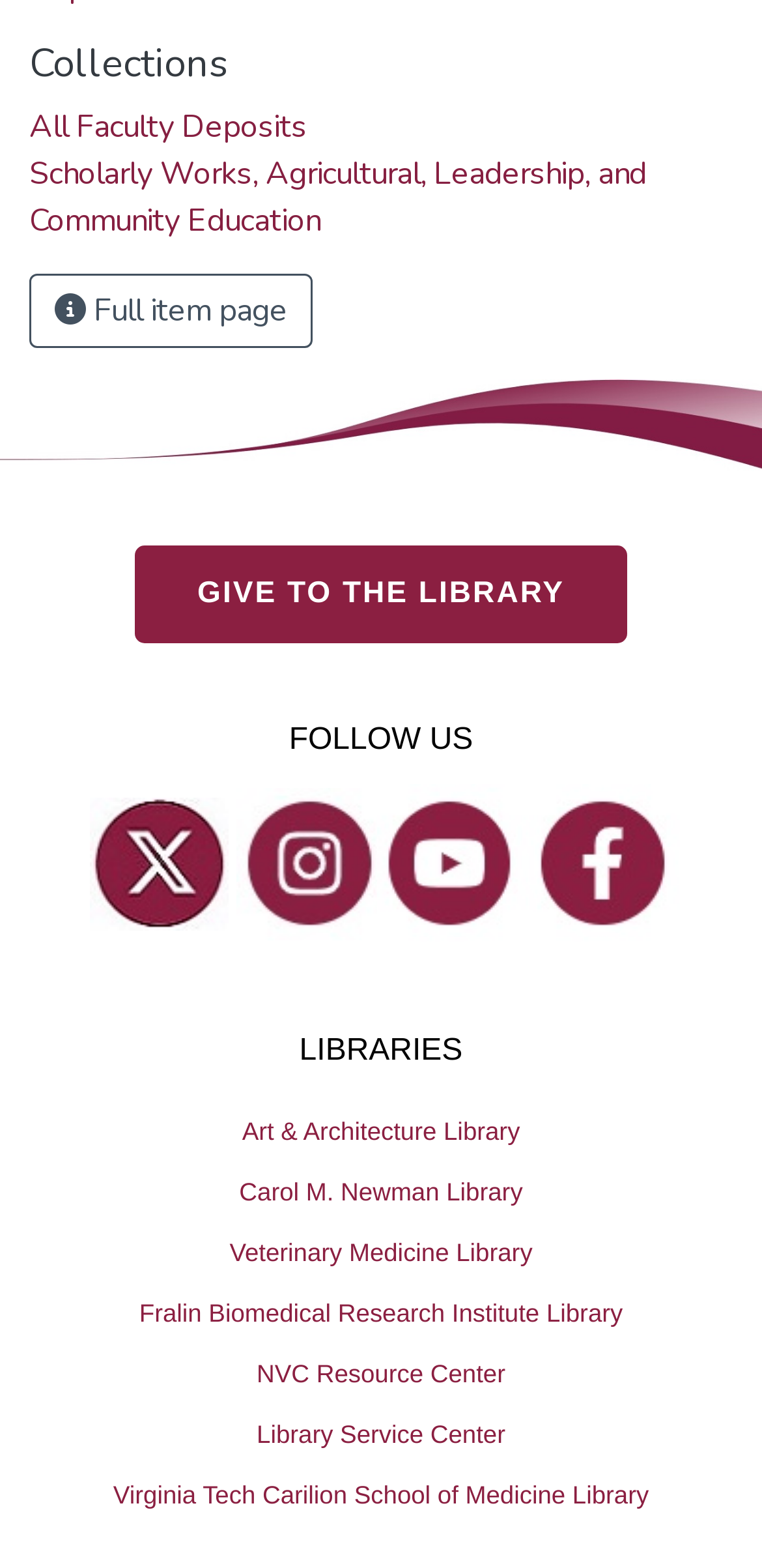Given the following UI element description: "Art & Architecture Library", find the bounding box coordinates in the webpage screenshot.

[0.0, 0.702, 1.0, 0.741]